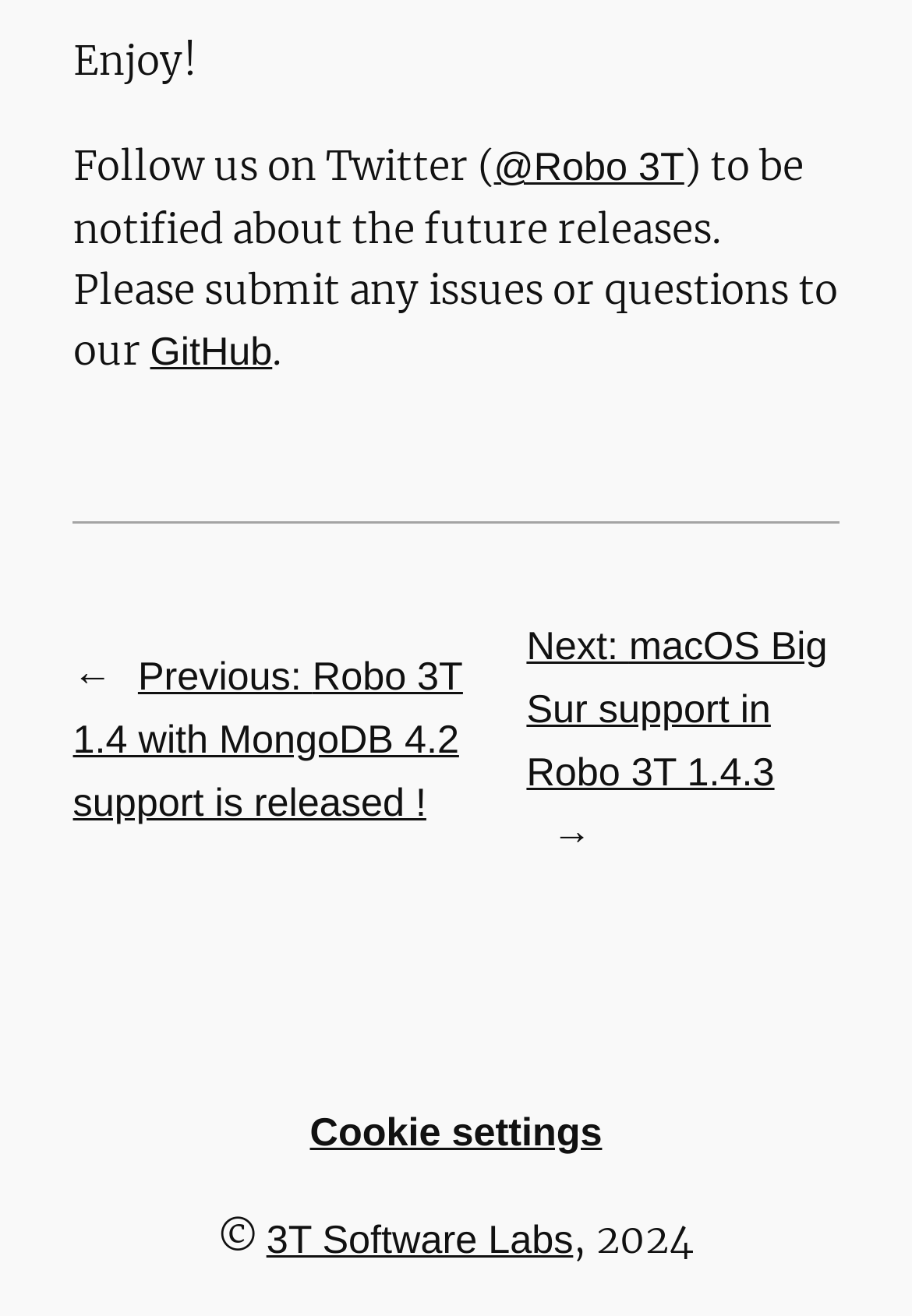Provide a single word or phrase answer to the question: 
What is the year of copyright?

2024